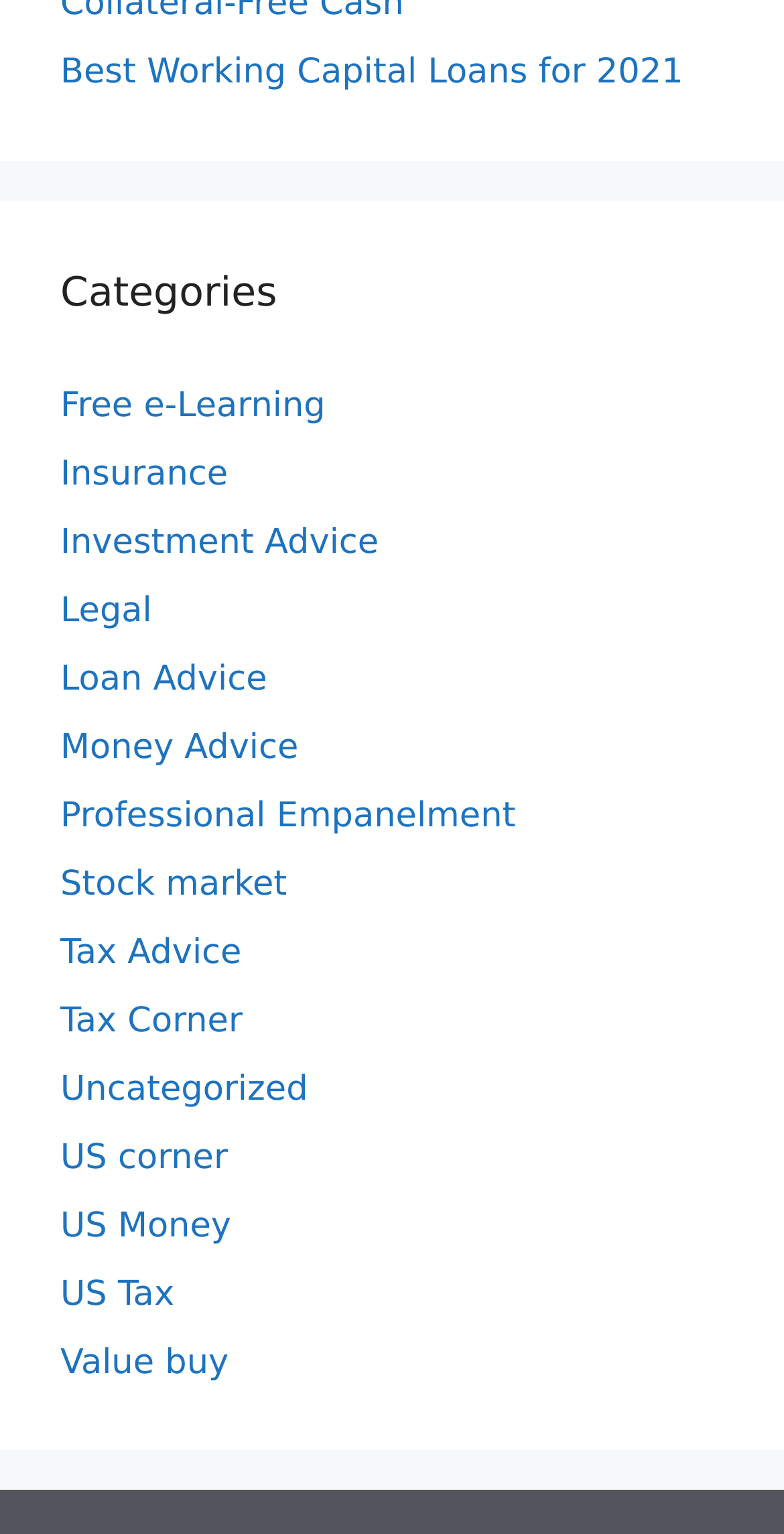How many characters are in the first link's text?
Using the image as a reference, answer with just one word or a short phrase.

24